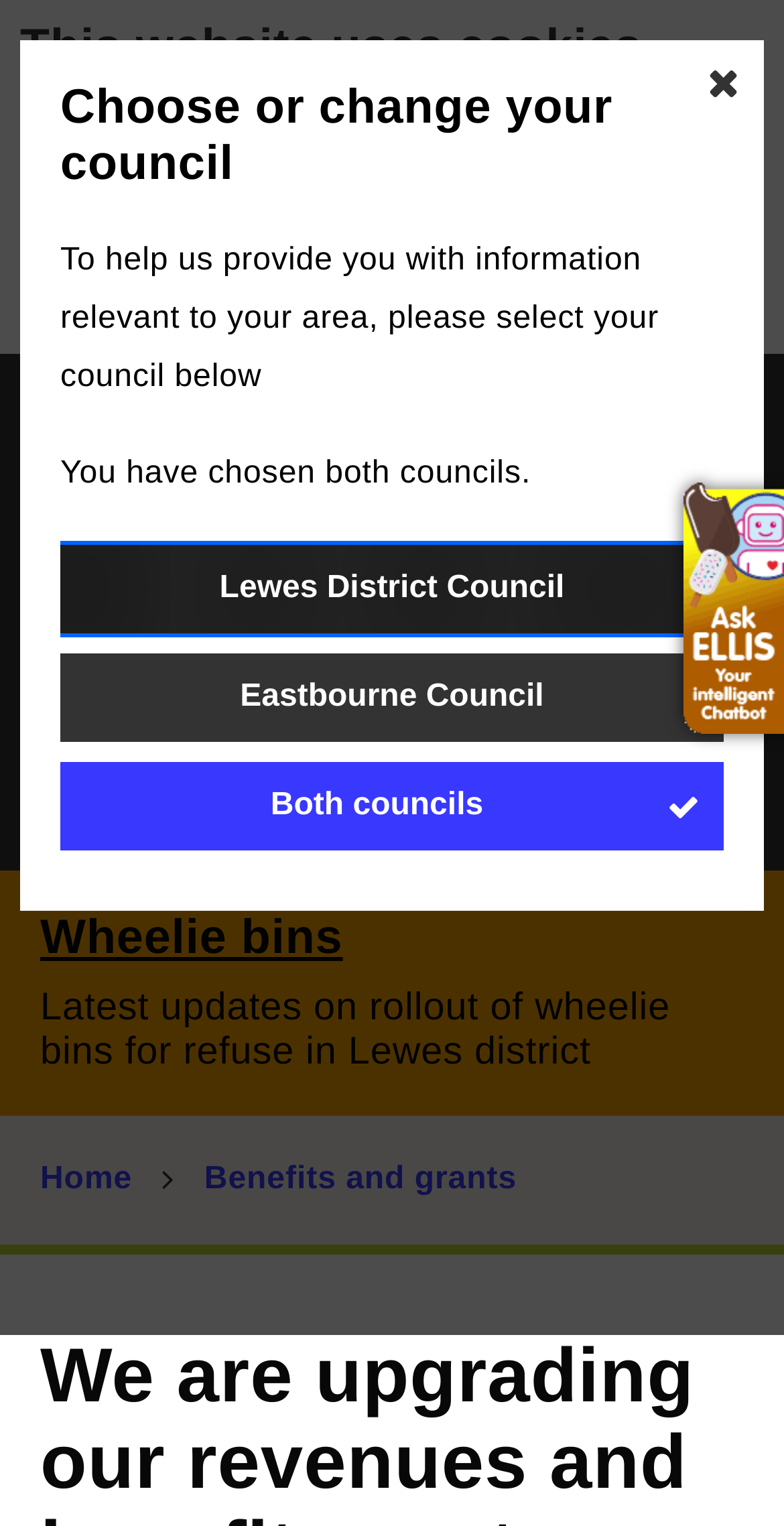Create an in-depth description of the webpage, covering main sections.

The webpage is about the upgrade of the revenues and benefits system by Lewes and Eastbourne Councils, scheduled to take place on Tuesday, 17 October. 

At the top of the page, there is a "Skip to main content" link, followed by a "Cookies" region that includes a heading, two buttons to accept or reject cookies, and a link to change cookie preferences. 

Below the "Cookies" region, there is a dialog box to choose or change the council, which is not currently active. This dialog box contains a heading, a static text, and a form with three buttons to select either Lewes District Council, Eastbourne Council, or both councils. There is also a "Close" button to exit the dialog box.

On the top-right corner of the page, there are links to the homepage, login, and a button to toggle the menu. 

A search bar is located in the middle of the page, with a static text "Search our website" and a combobox to enter search queries. There is also a "Search this website" button.

The main content of the page is divided into sections. The first section is about wheelie bins, with a heading, a link to wheelie bins, and a static text providing updates on the rollout of wheelie bins for refuse in Lewes district.

Below the wheelie bins section, there is a page breadcrumb navigation with links to the home page and benefits and grants.

Finally, there is a button to open a chatbot on the bottom-right corner of the page.